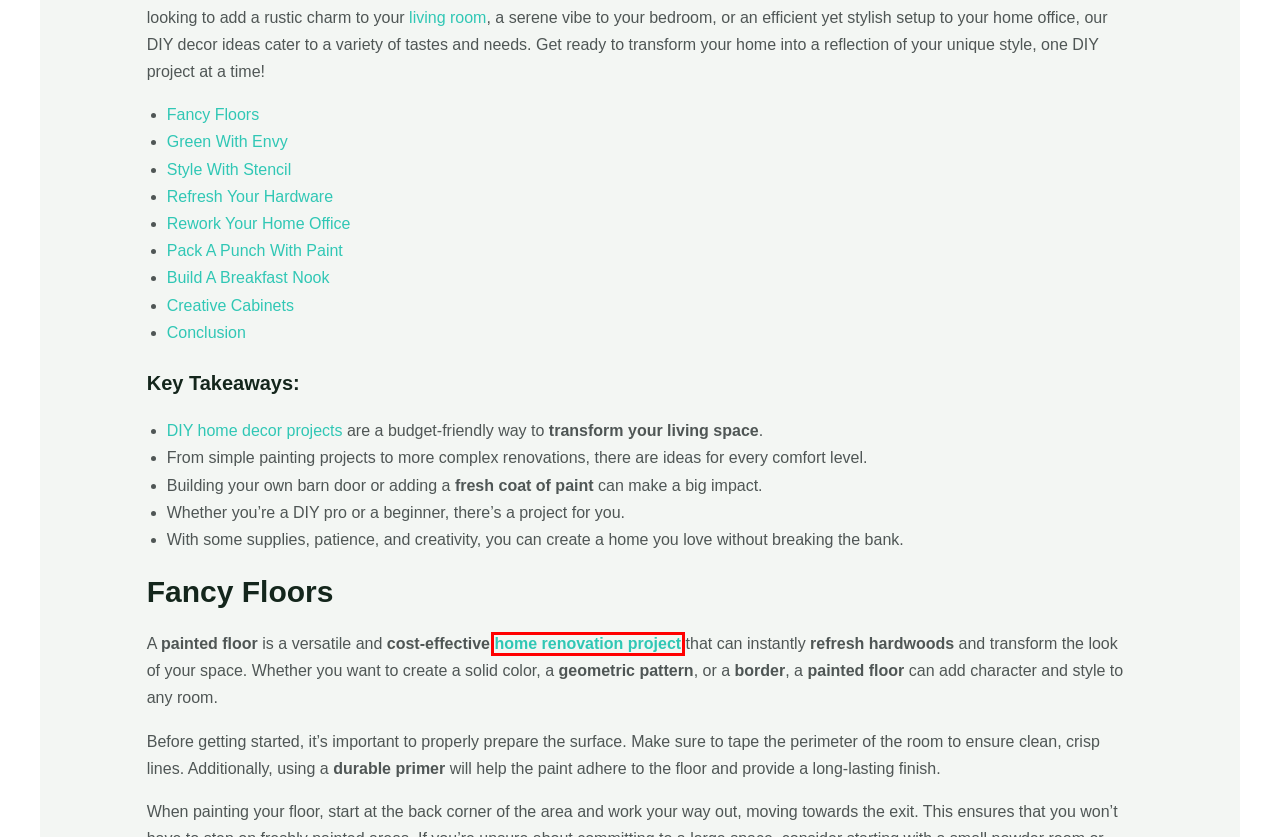Look at the screenshot of a webpage, where a red bounding box highlights an element. Select the best description that matches the new webpage after clicking the highlighted element. Here are the candidates:
A. Restoring Historic Homes: A DIY Approach
B. DIY Home Renovations for Energy Efficiency
C. DIY Living Room Renovation Strategies
D. Maximizing Style in Limited Space: Chic Townhouse Renovation Tips
E. DIY Home Renovations for Beginners
F. About - dreamitbuilditloveit.net
G. Integrating Smart Home Features DIY Style
H. Weekend DIY Home Renovation Projects

E